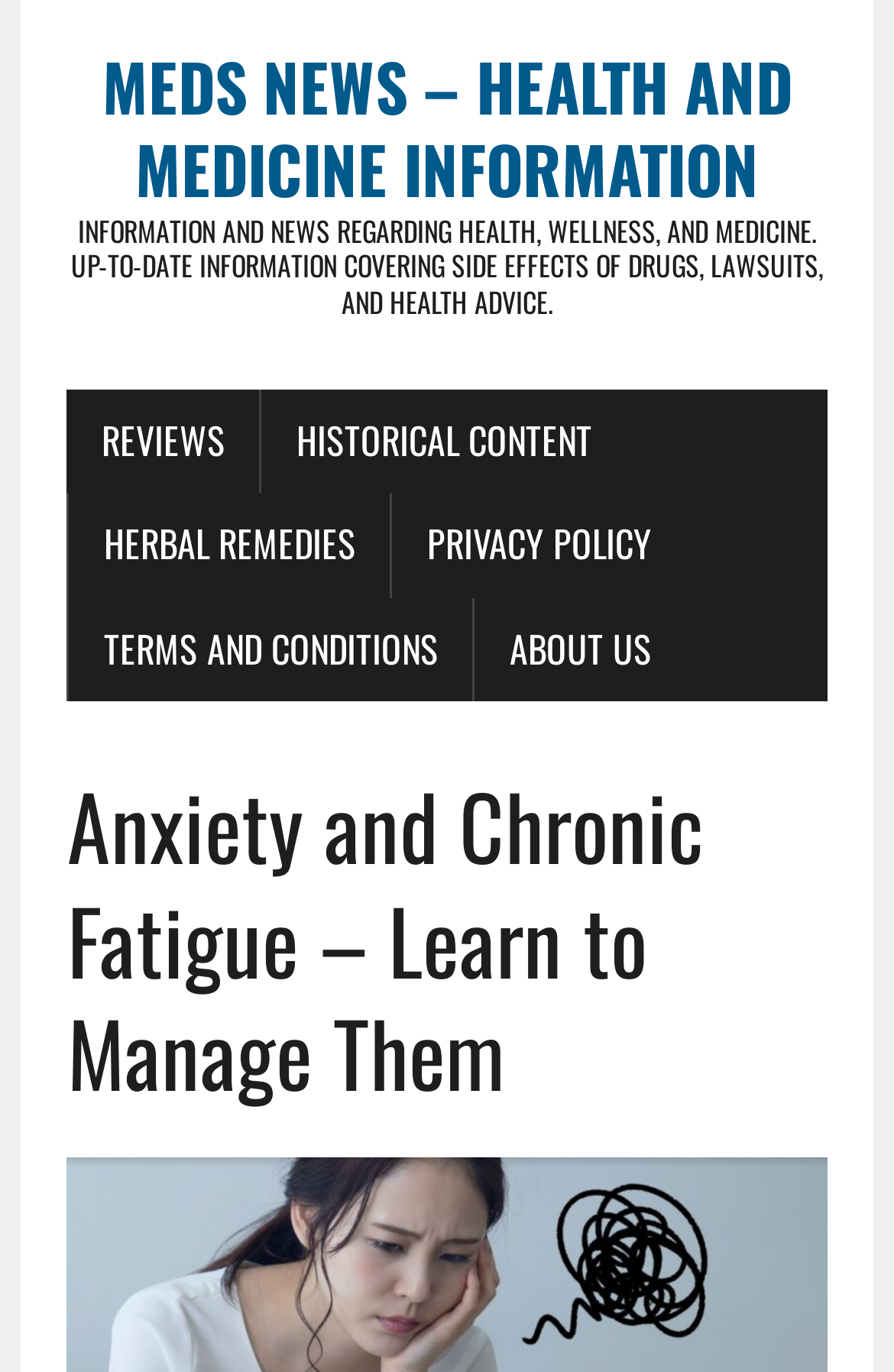Provide the bounding box coordinates of the HTML element described by the text: "Reviews". The coordinates should be in the format [left, top, right, bottom] with values between 0 and 1.

[0.075, 0.283, 0.29, 0.359]